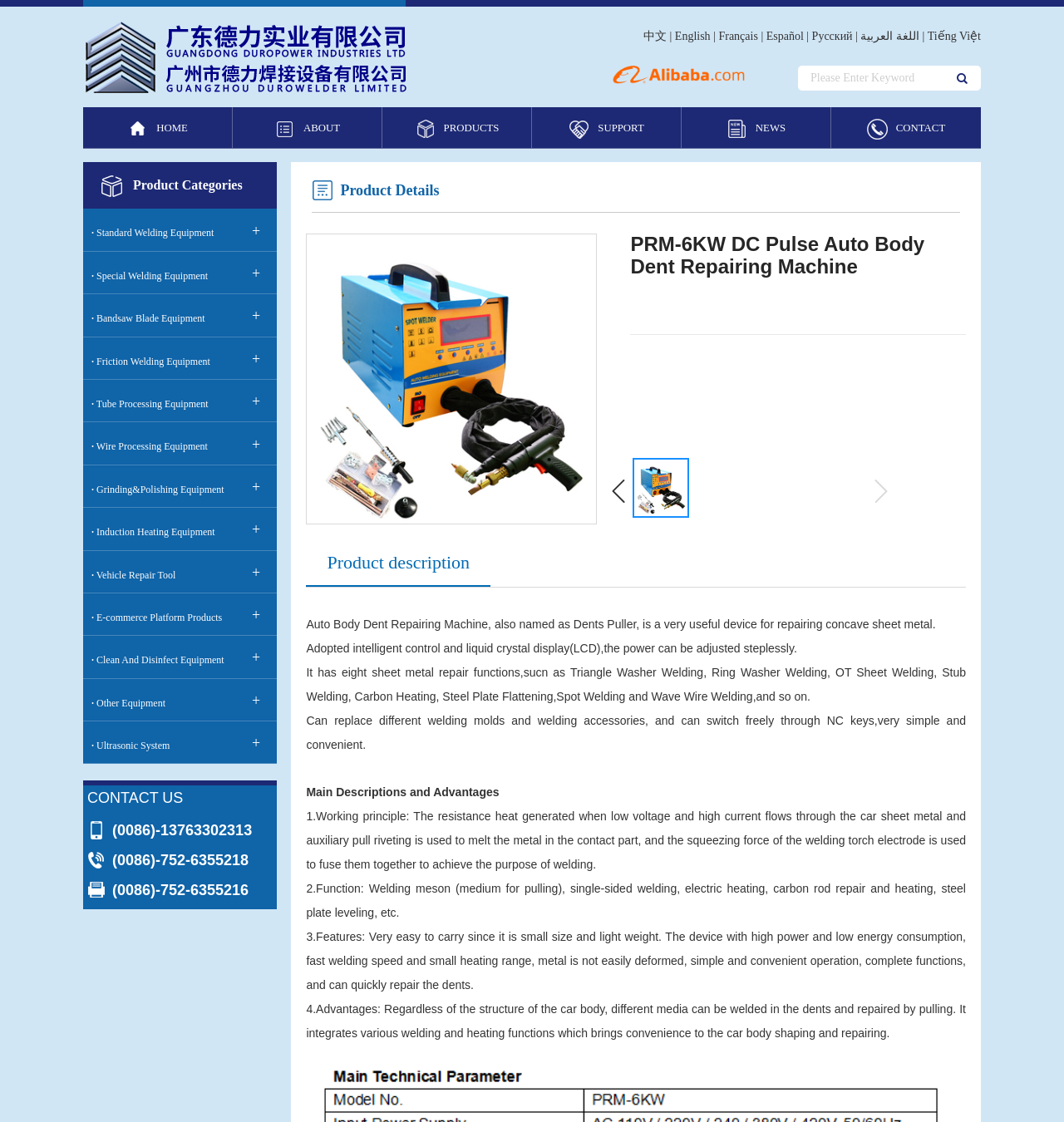What is the name of the product?
Provide a detailed answer to the question, using the image to inform your response.

I found the product name by looking at the heading on the webpage, which says 'PRM-6KW DC Pulse Auto Body Dent Repairing Machine'. This heading is located below the product image and above the product description.